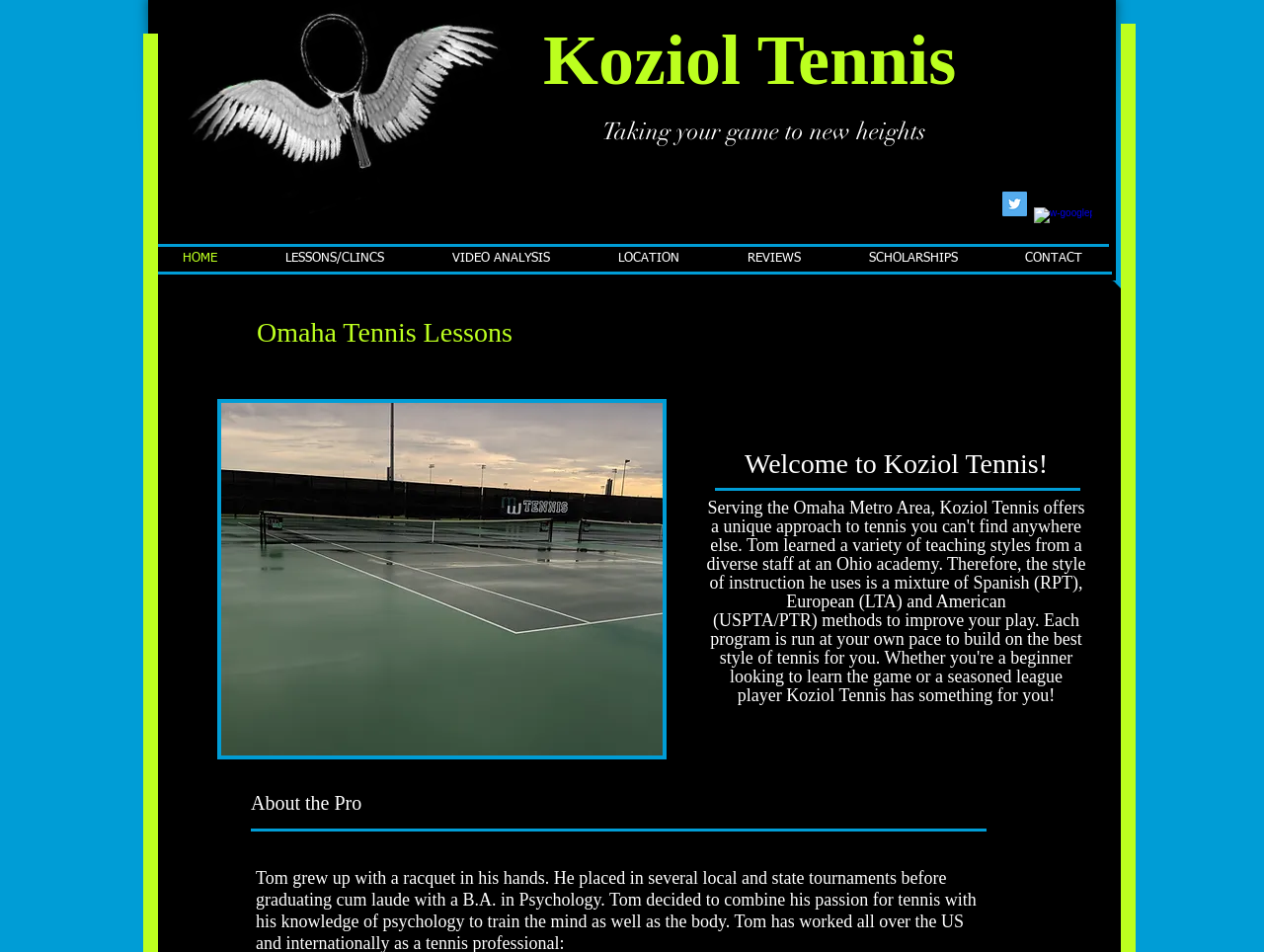What is the name of the tennis instruction provider?
Kindly offer a comprehensive and detailed response to the question.

The name of the tennis instruction provider can be found in the heading element at the top of the webpage, which reads 'Koziol Tennis'.